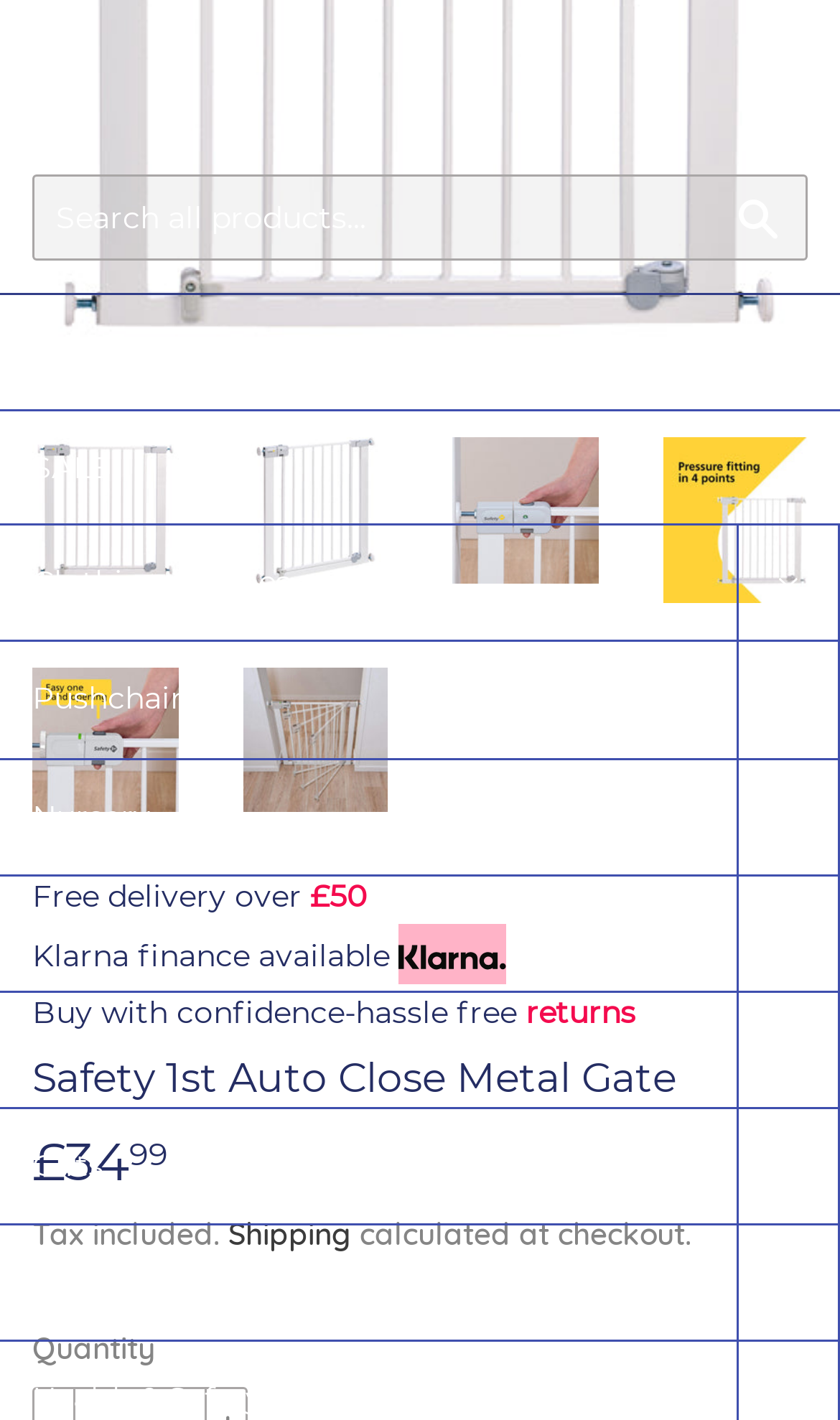Please respond in a single word or phrase: 
What is the search button text?

Search